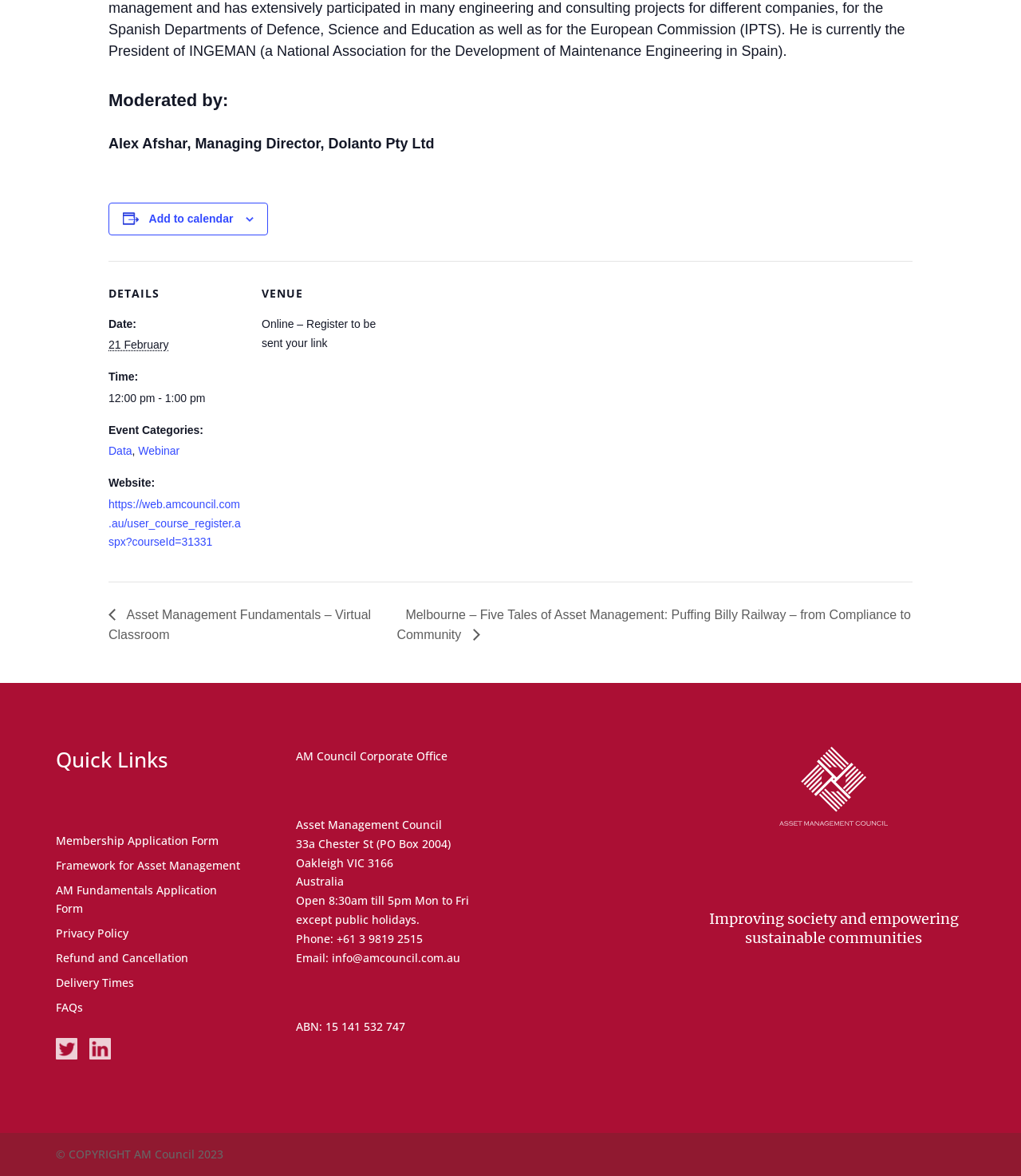Find the bounding box coordinates of the clickable element required to execute the following instruction: "View Asset Management Fundamentals – Virtual Classroom". Provide the coordinates as four float numbers between 0 and 1, i.e., [left, top, right, bottom].

[0.106, 0.517, 0.363, 0.545]